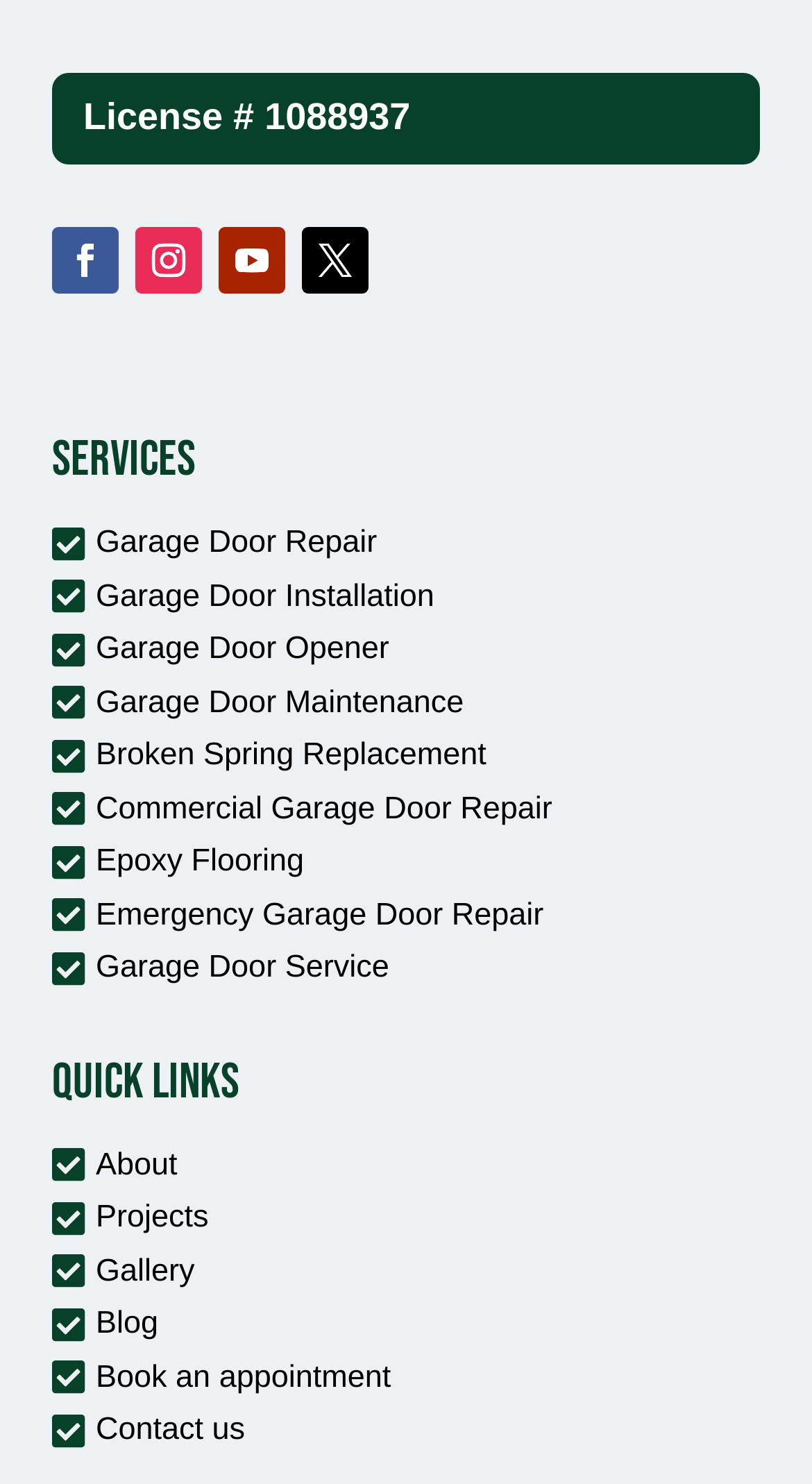Give a succinct answer to this question in a single word or phrase: 
How many services are offered by the garage door company?

9